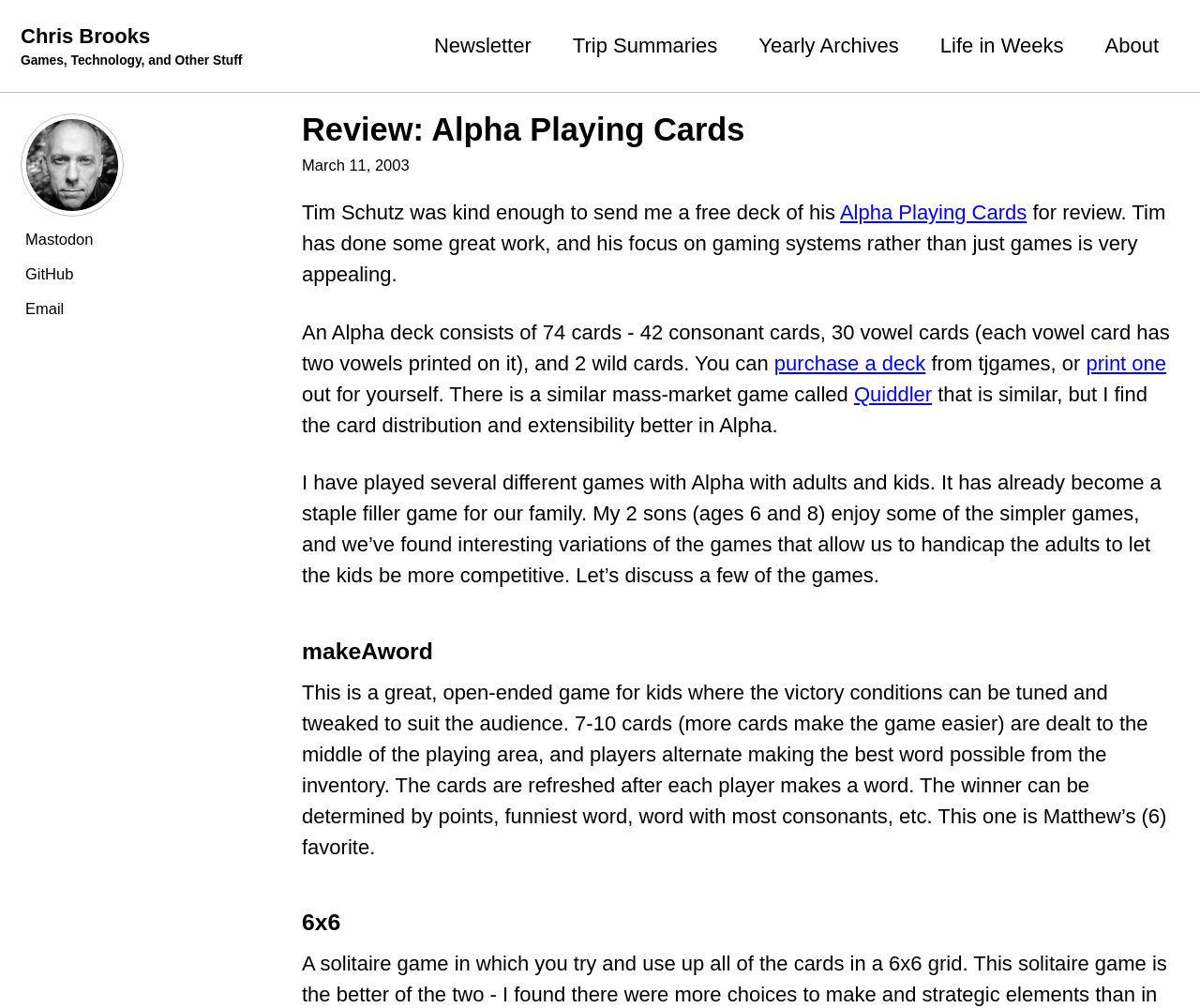Please determine the bounding box coordinates of the element's region to click in order to carry out the following instruction: "Read about Newsletter". The coordinates should be four float numbers between 0 and 1, i.e., [left, top, right, bottom].

[0.362, 0.03, 0.443, 0.061]